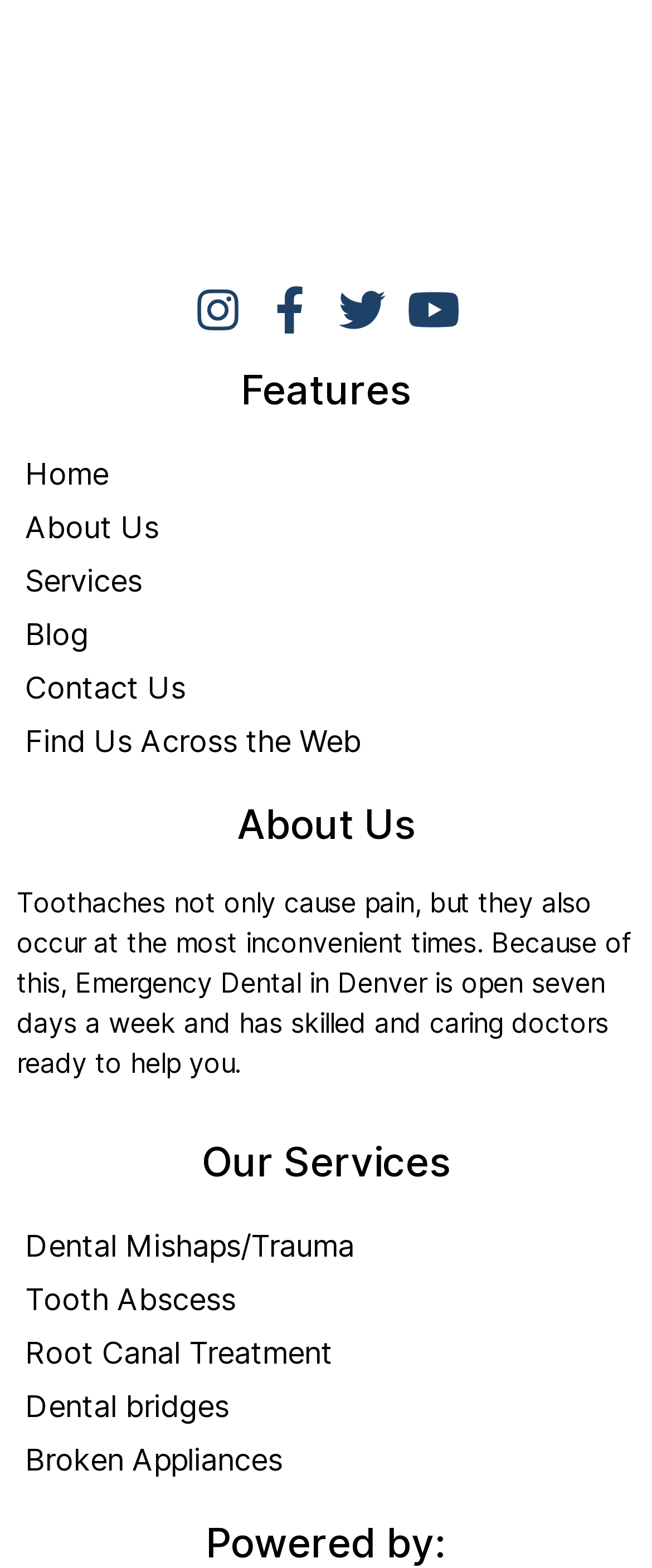Provide the bounding box for the UI element matching this description: "Dental Mishaps/Trauma".

[0.026, 0.778, 0.974, 0.813]